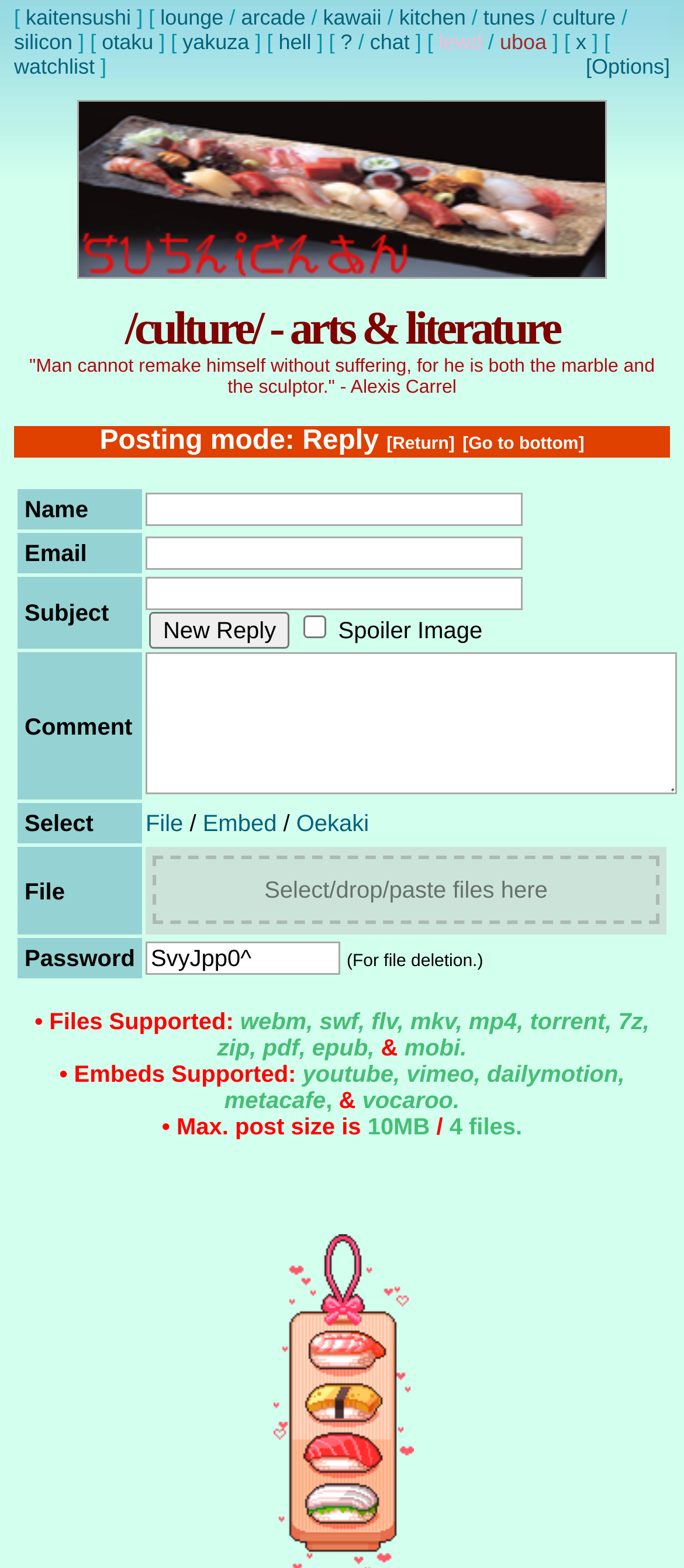Find the bounding box of the UI element described as follows: "parent_node: Spoiler Image name="spoiler"".

[0.444, 0.393, 0.477, 0.407]